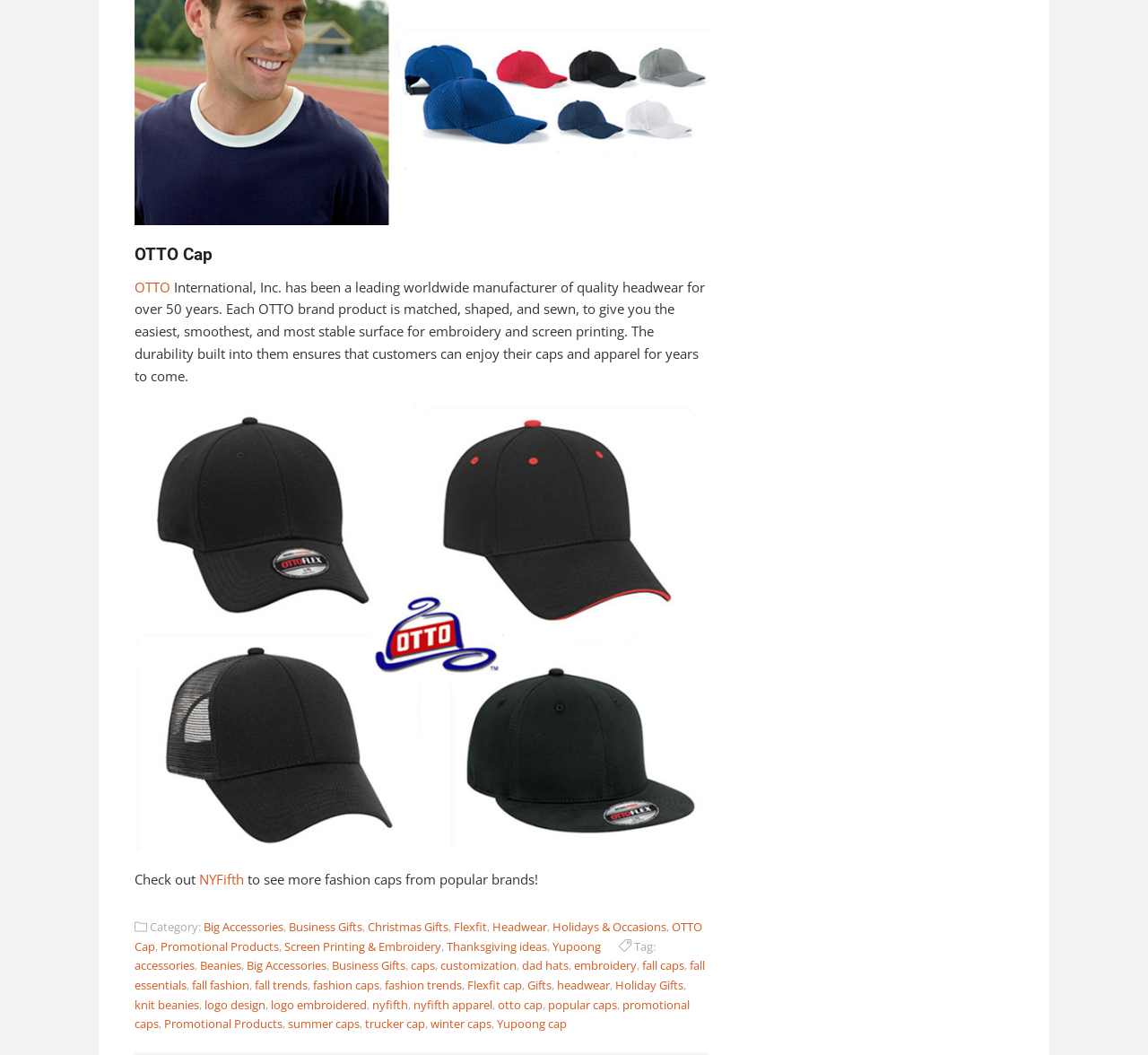Reply to the question with a brief word or phrase: What is the purpose of OTTO brand products?

Embroidery and screen printing